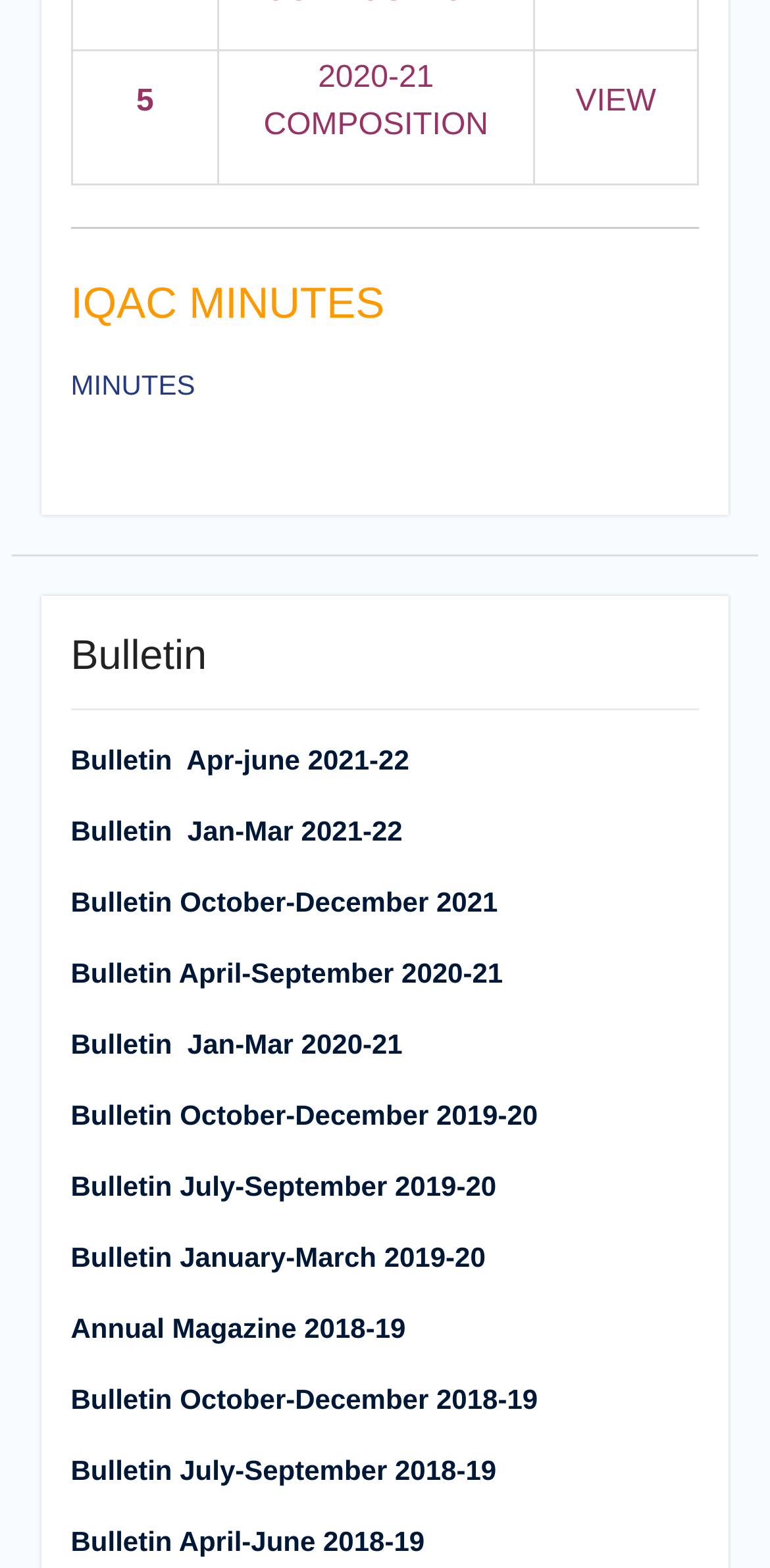Determine the bounding box coordinates of the element's region needed to click to follow the instruction: "open Annual Magazine 2018-19". Provide these coordinates as four float numbers between 0 and 1, formatted as [left, top, right, bottom].

[0.092, 0.836, 0.527, 0.856]